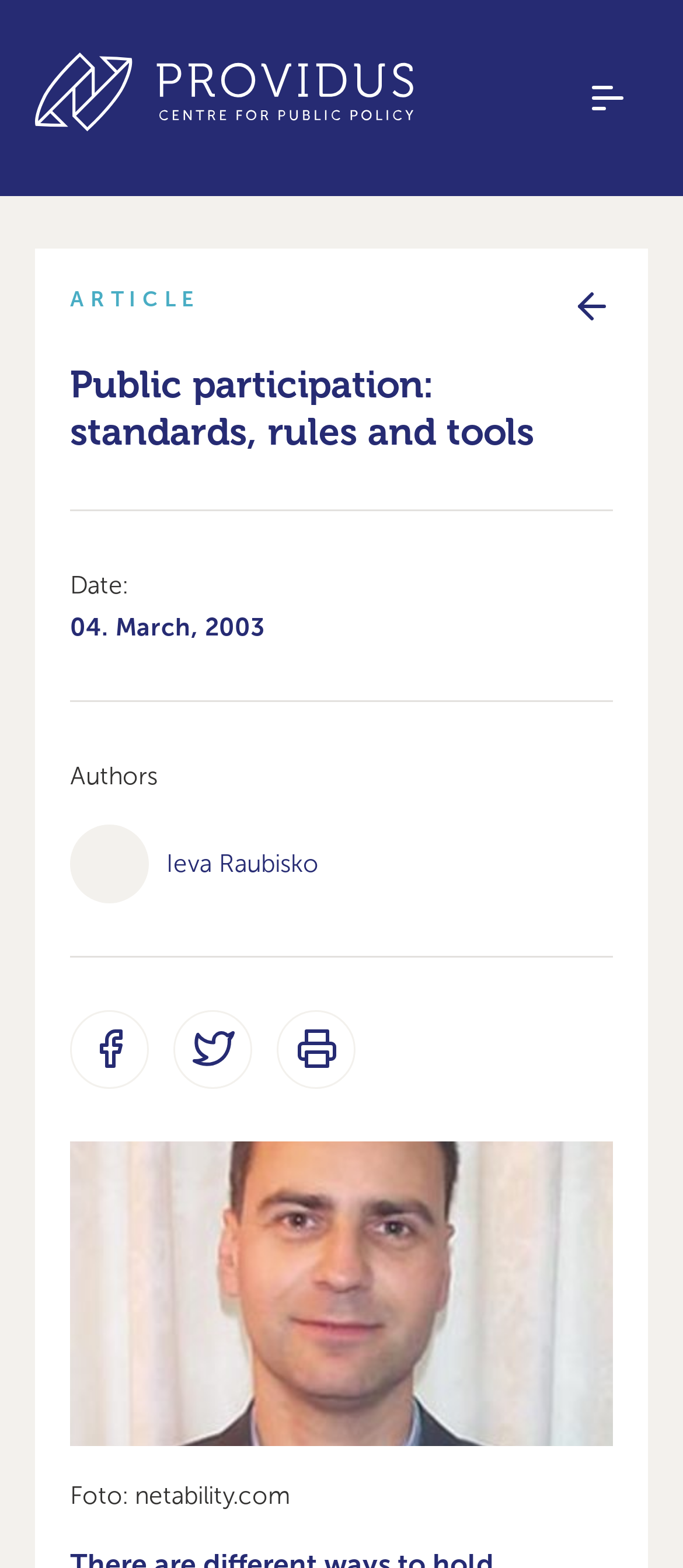How many social media sharing links are there? Please answer the question using a single word or phrase based on the image.

3